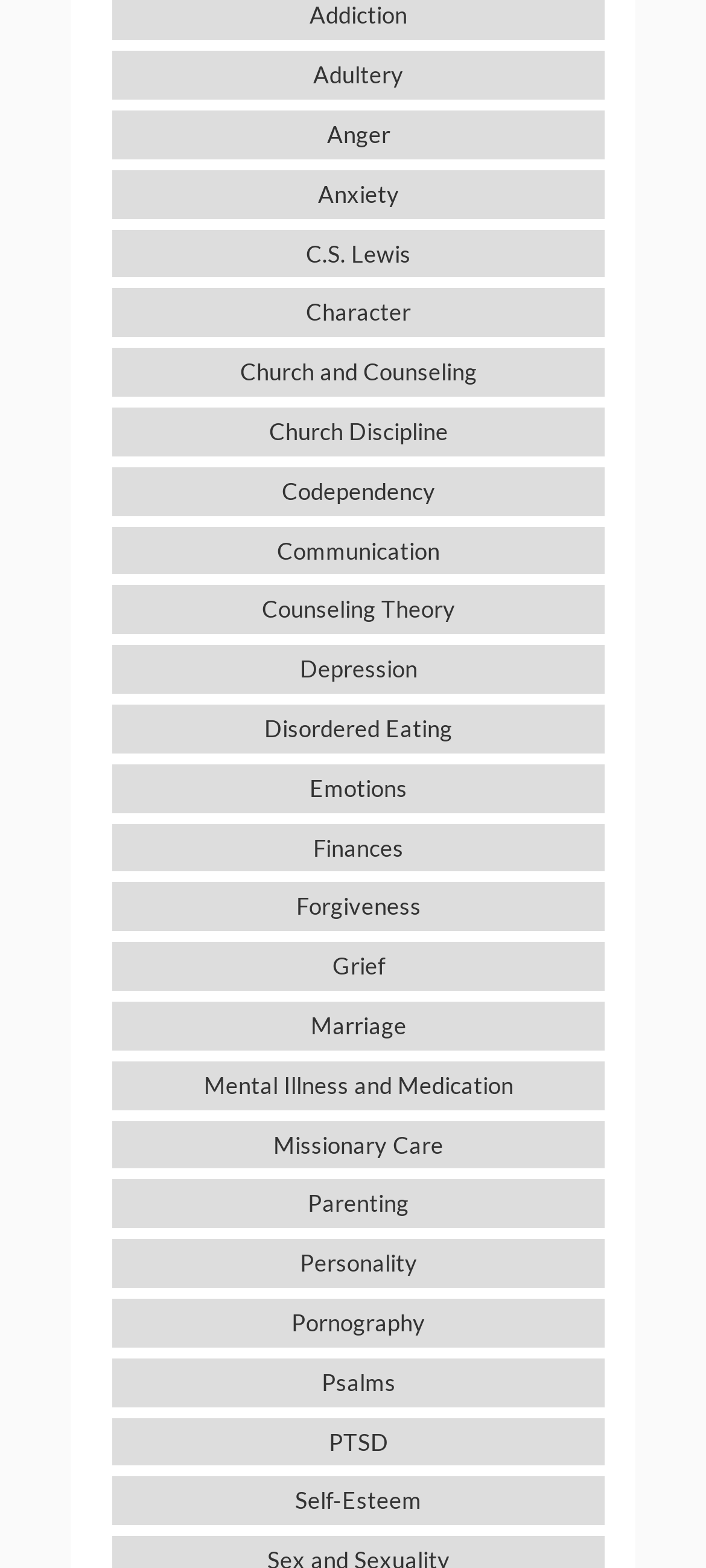Please locate the bounding box coordinates for the element that should be clicked to achieve the following instruction: "visit the page about Anger". Ensure the coordinates are given as four float numbers between 0 and 1, i.e., [left, top, right, bottom].

[0.159, 0.07, 0.856, 0.101]